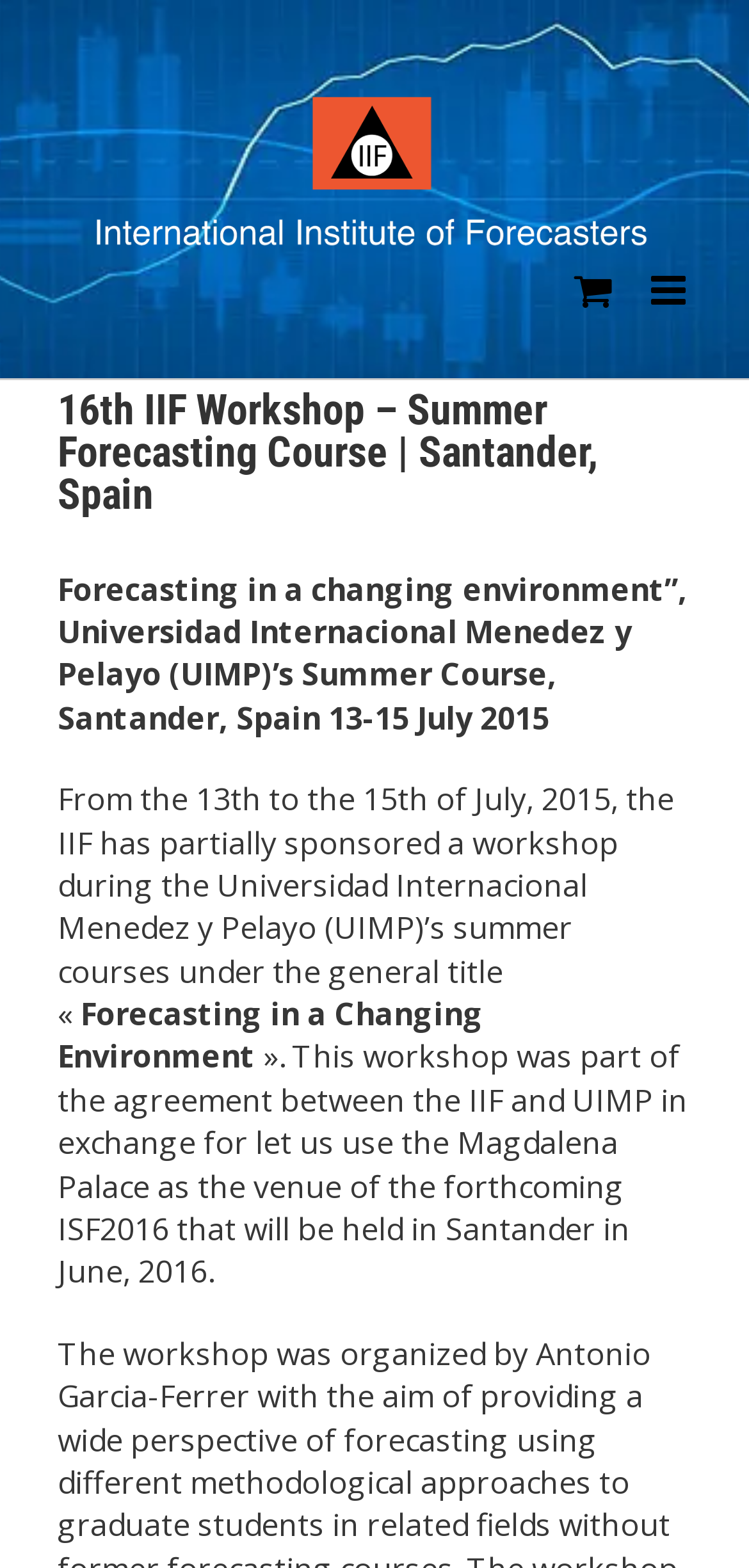Identify and generate the primary title of the webpage.

16th IIF Workshop – Summer Forecasting Course | Santander, Spain